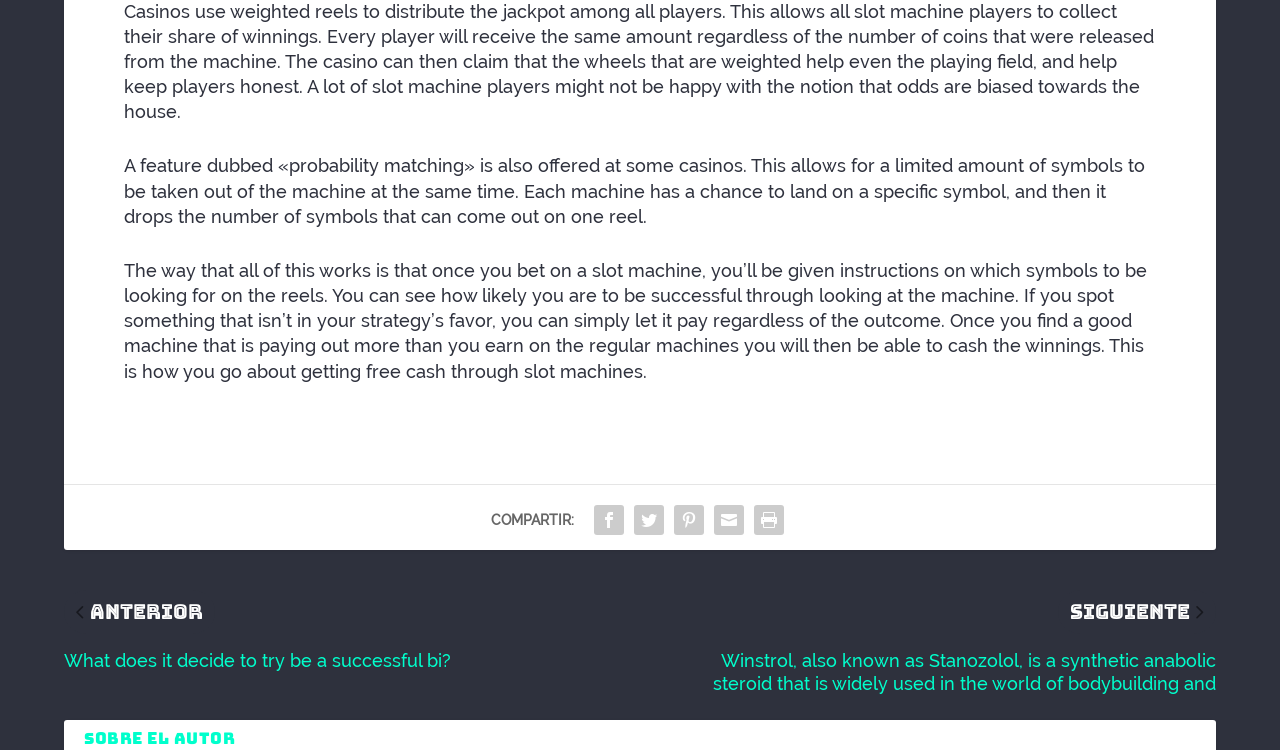Provide a brief response to the question below using one word or phrase:
What is probability matching?

A feature at some casinos